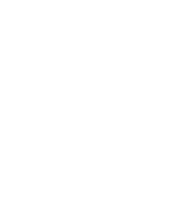What is the purpose of the note below the list of nutrients?
From the details in the image, answer the question comprehensively.

The caption states that the note below the list of nutrients explains how the ingredients may aid in appetite suppression and enhance mental clarity, which suggests that the purpose of the note is to provide additional information about the benefits of the product.